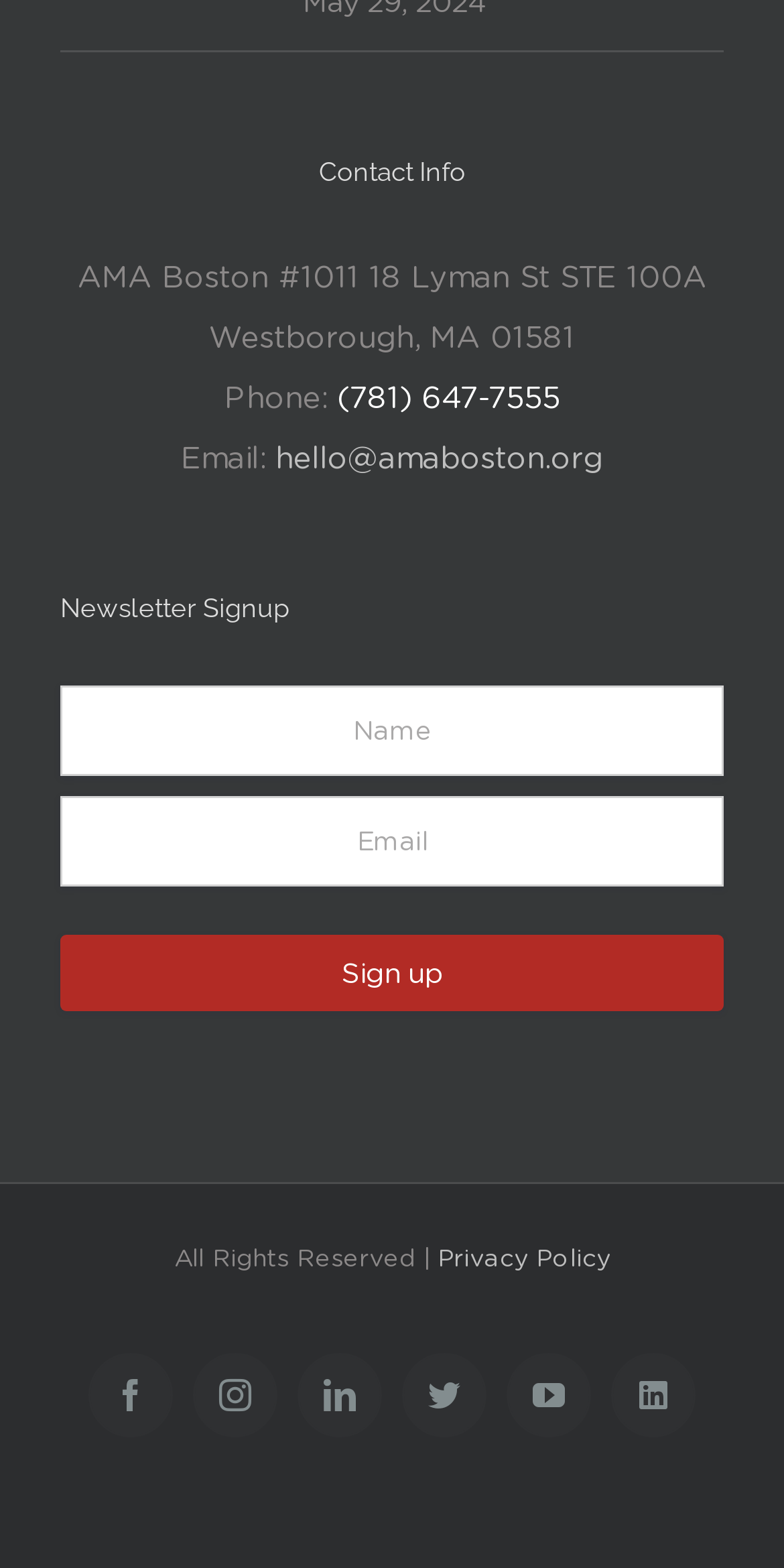Please mark the clickable region by giving the bounding box coordinates needed to complete this instruction: "Call the phone number".

[0.429, 0.243, 0.714, 0.266]